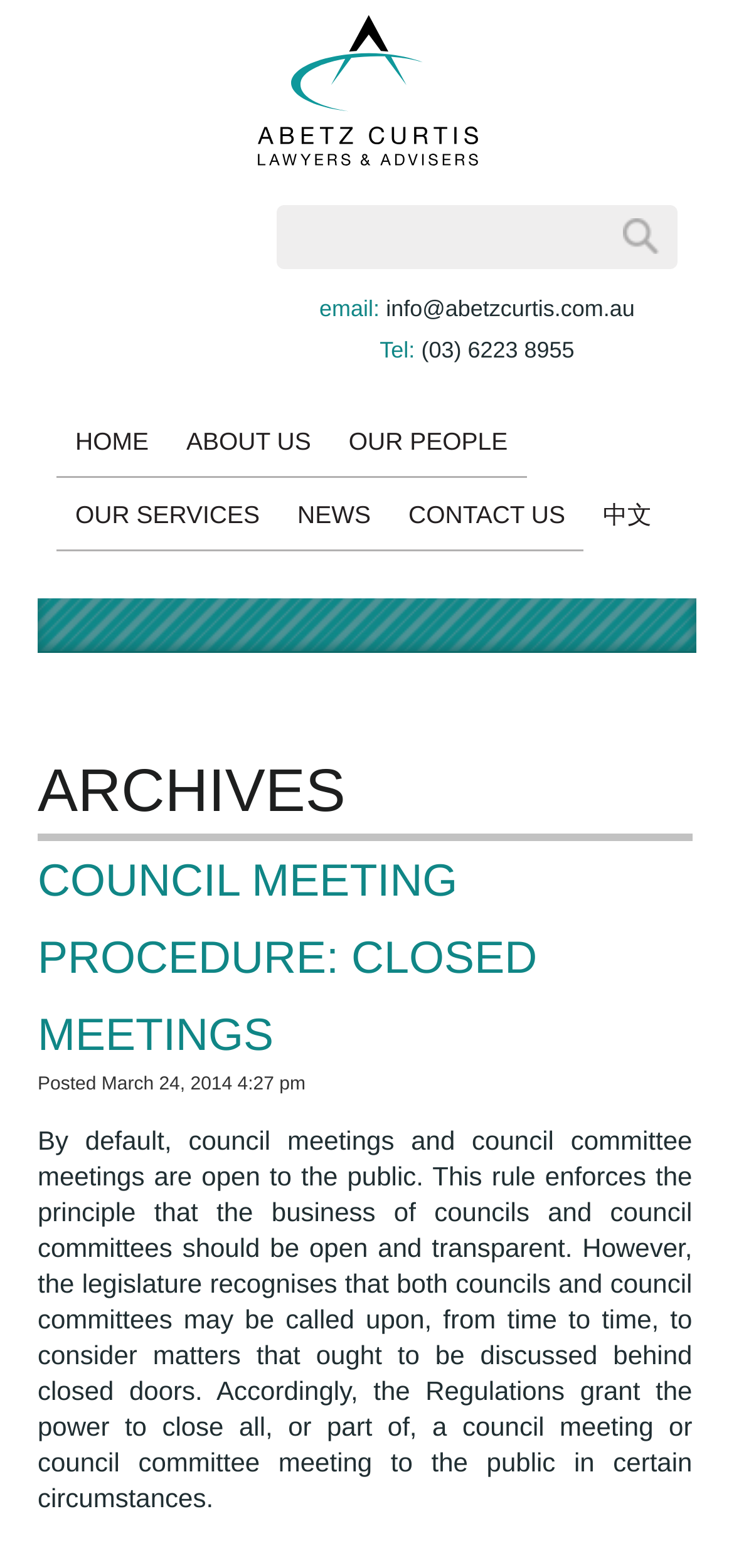Please indicate the bounding box coordinates for the clickable area to complete the following task: "enter email". The coordinates should be specified as four float numbers between 0 and 1, i.e., [left, top, right, bottom].

[0.397, 0.139, 0.833, 0.163]